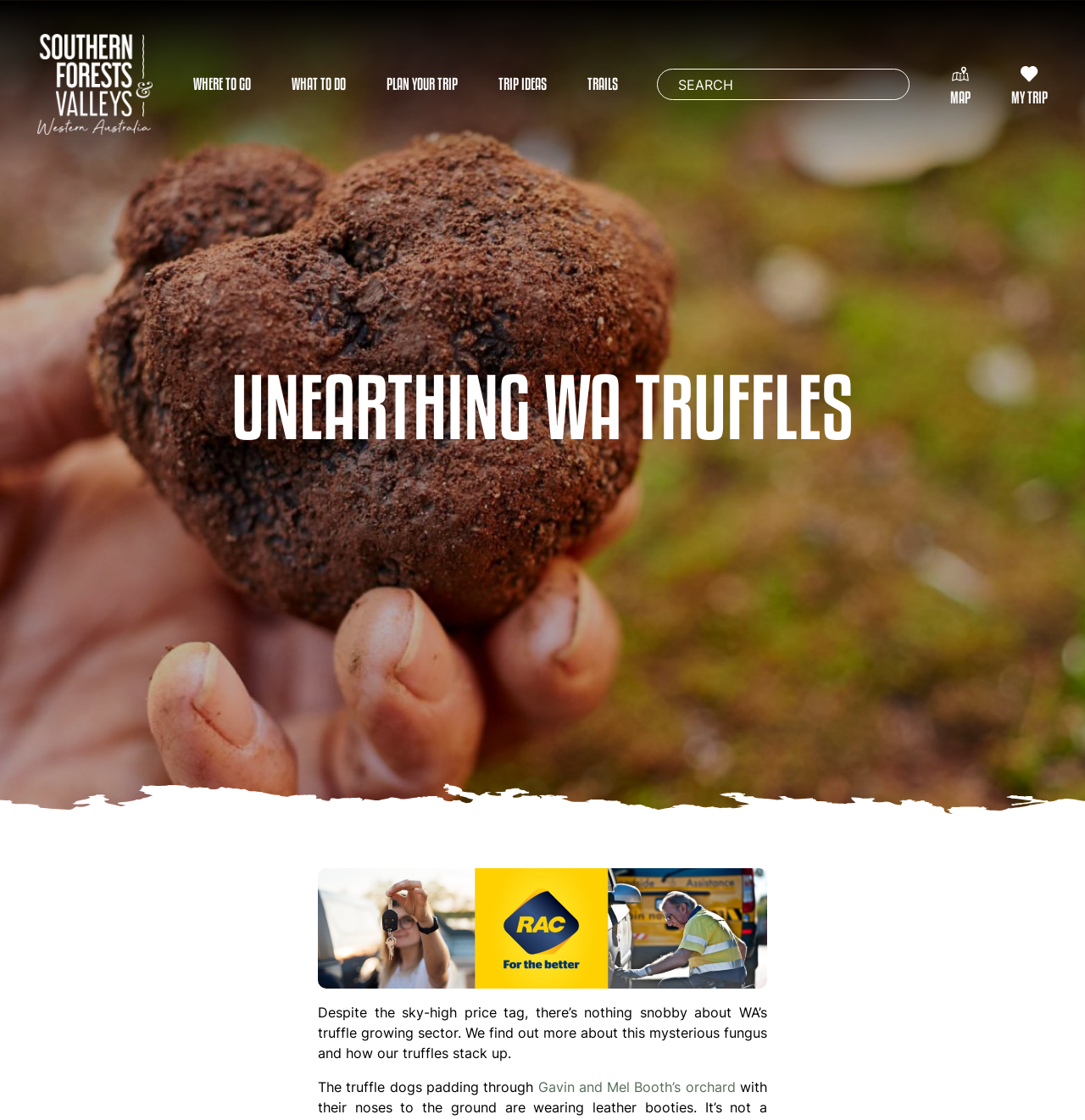Please identify the bounding box coordinates of the region to click in order to complete the task: "Search for something". The coordinates must be four float numbers between 0 and 1, specified as [left, top, right, bottom].

[0.605, 0.061, 0.838, 0.09]